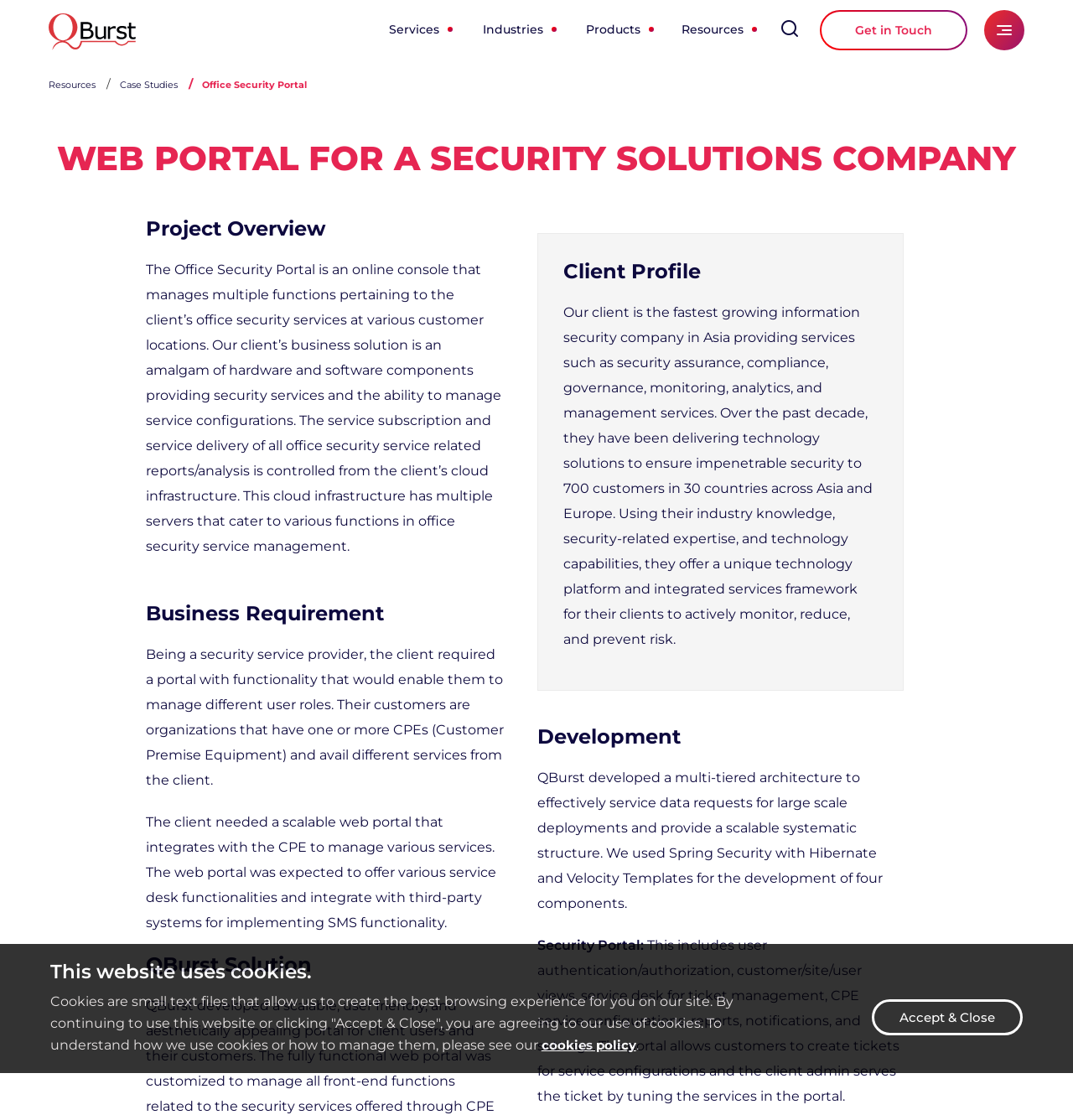Explain the webpage's design and content in an elaborate manner.

The webpage is about QBurst, a company that provides software development services, and its solution for a managed security provider. At the top of the page, there is a navigation menu with links to "Services", "Industries", "Products", and "Resources". Below the navigation menu, there is a prominent heading "WEB PORTAL FOR A SECURITY SOLUTIONS COMPANY" that spans the entire width of the page.

On the left side of the page, there is a section with a heading "Project Overview" that describes the Office Security Portal, a centralized online console that manages multiple functions related to office security services at various customer locations. Below this section, there are two more sections with headings "Business Requirement" and "QBurst Solution" that provide more details about the project.

On the right side of the page, there is a section with a heading "Client Profile" that describes the client, a fast-growing information security company in Asia. Below this section, there is another section with a heading "Development" that explains how QBurst developed a multi-tiered architecture to service data requests for large-scale deployments.

At the bottom of the page, there is a footer section with links to "Resources", "Case Studies", and "Get in Touch". There is also a cookie policy notification at the bottom of the page with a link to the cookies policy and an "Accept & Close" button.

There are several images on the page, including the QBurst logo at the top left corner and an icon for "Get in Touch" at the bottom right corner. The overall layout of the page is clean and organized, with clear headings and concise text.